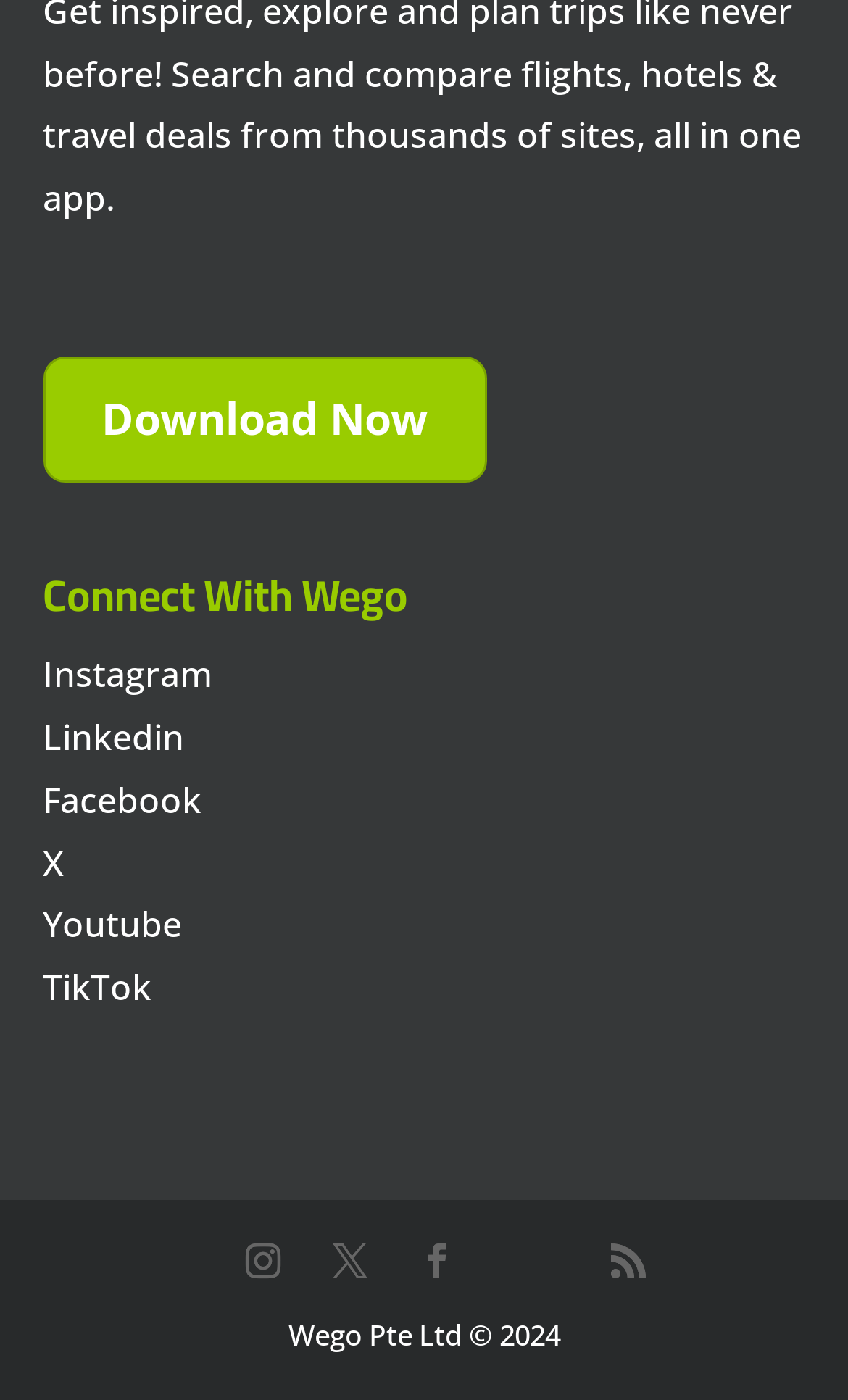Please provide the bounding box coordinates for the element that needs to be clicked to perform the following instruction: "Visit Instagram". The coordinates should be given as four float numbers between 0 and 1, i.e., [left, top, right, bottom].

[0.05, 0.465, 0.25, 0.499]